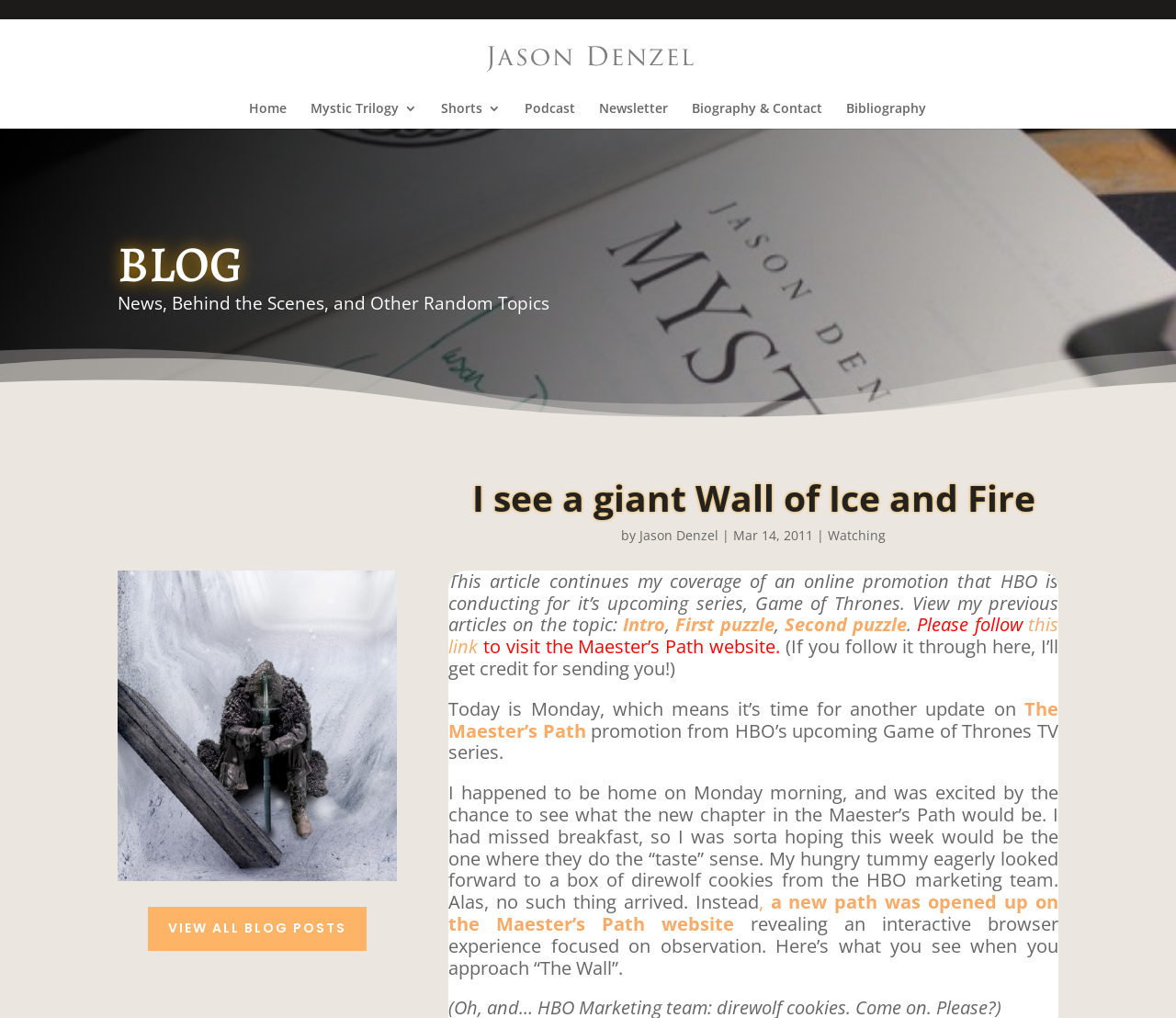Kindly determine the bounding box coordinates for the area that needs to be clicked to execute this instruction: "Read the blog post 'I see a giant Wall of Ice and Fire'".

[0.381, 0.471, 0.9, 0.516]